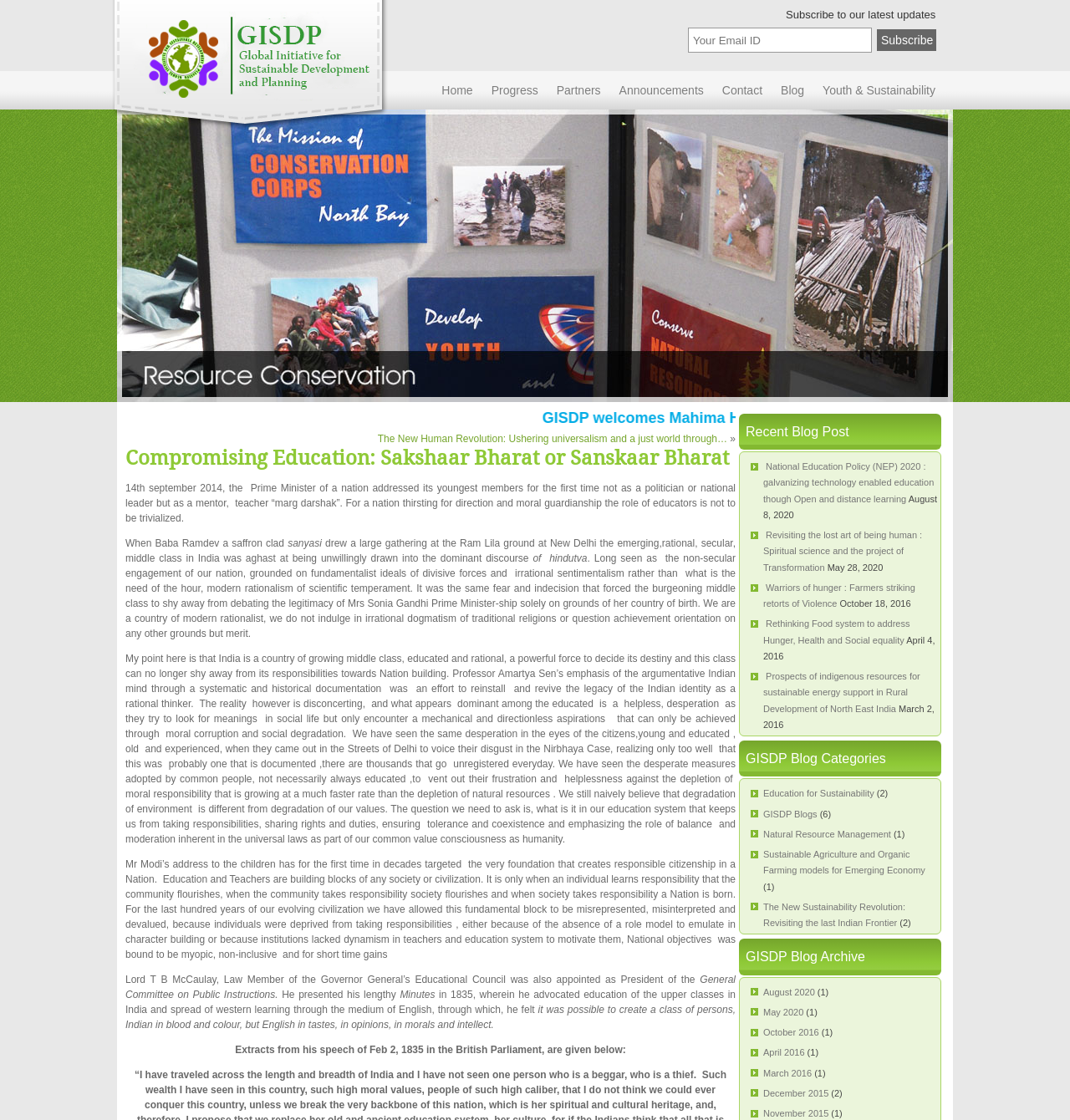Please find the bounding box coordinates in the format (top-left x, top-left y, bottom-right x, bottom-right y) for the given element description. Ensure the coordinates are floating point numbers between 0 and 1. Description: Natural Resource Management

[0.713, 0.74, 0.833, 0.749]